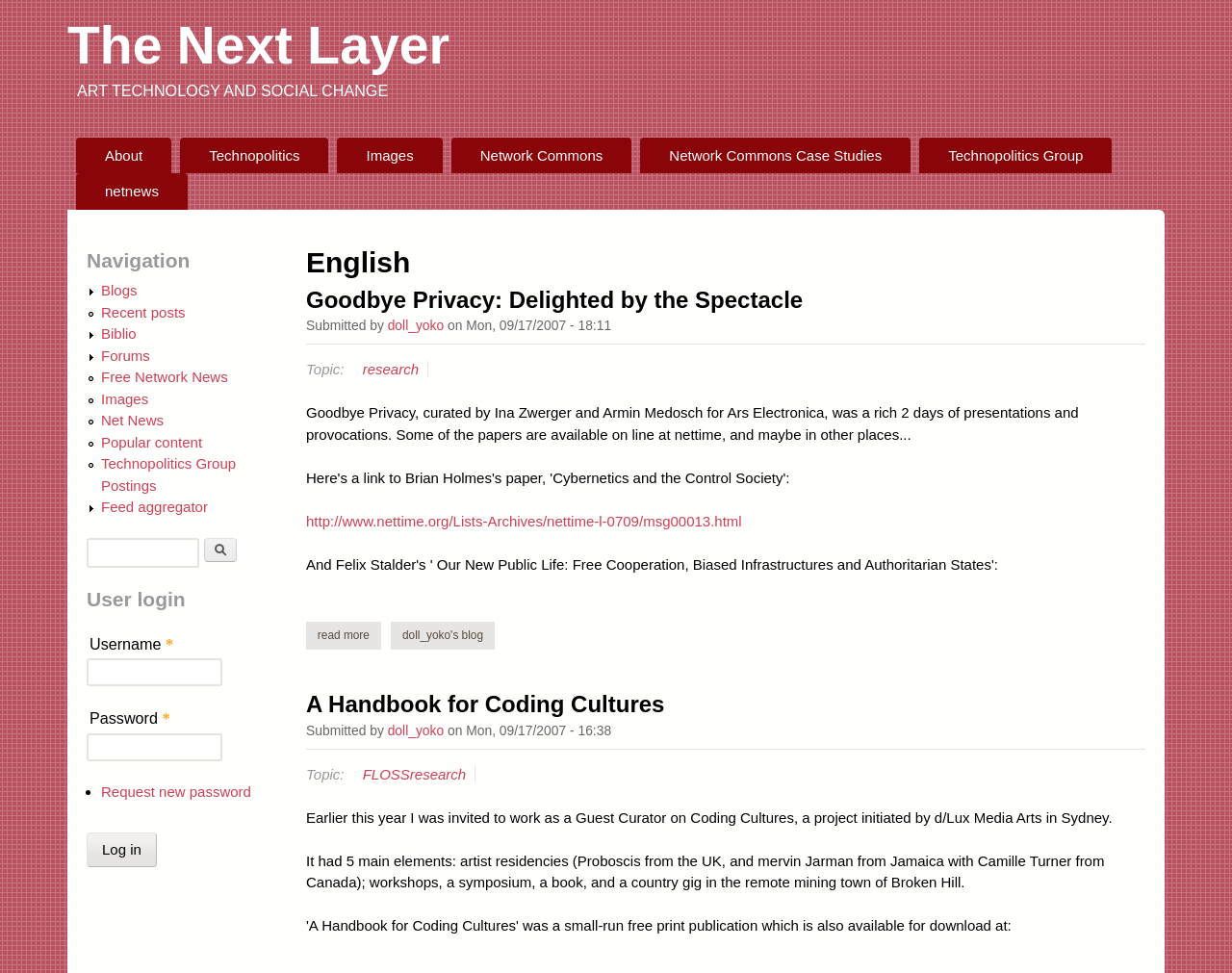How can users navigate to other sections of the website?
Using the image provided, answer with just one word or phrase.

Through the navigation menu